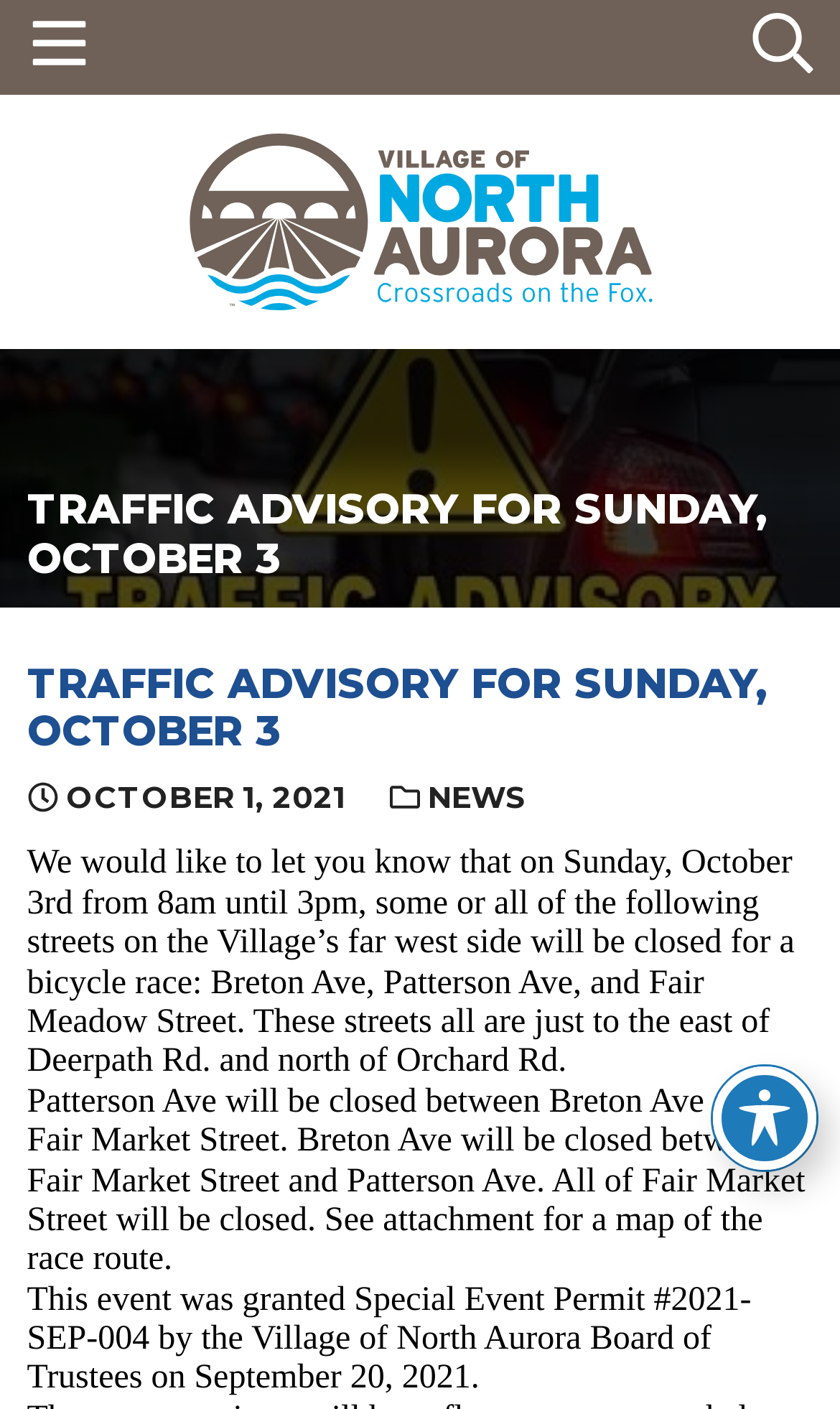Please examine the image and answer the question with a detailed explanation:
What is the purpose of the street closure?

The purpose of the street closure can be found in the text 'We would like to let you know that on Sunday, October 3rd from 8am until 3pm, some or all of the following streets on the Village’s far west side will be closed for a bicycle race...' which is located in the main content area of the webpage.